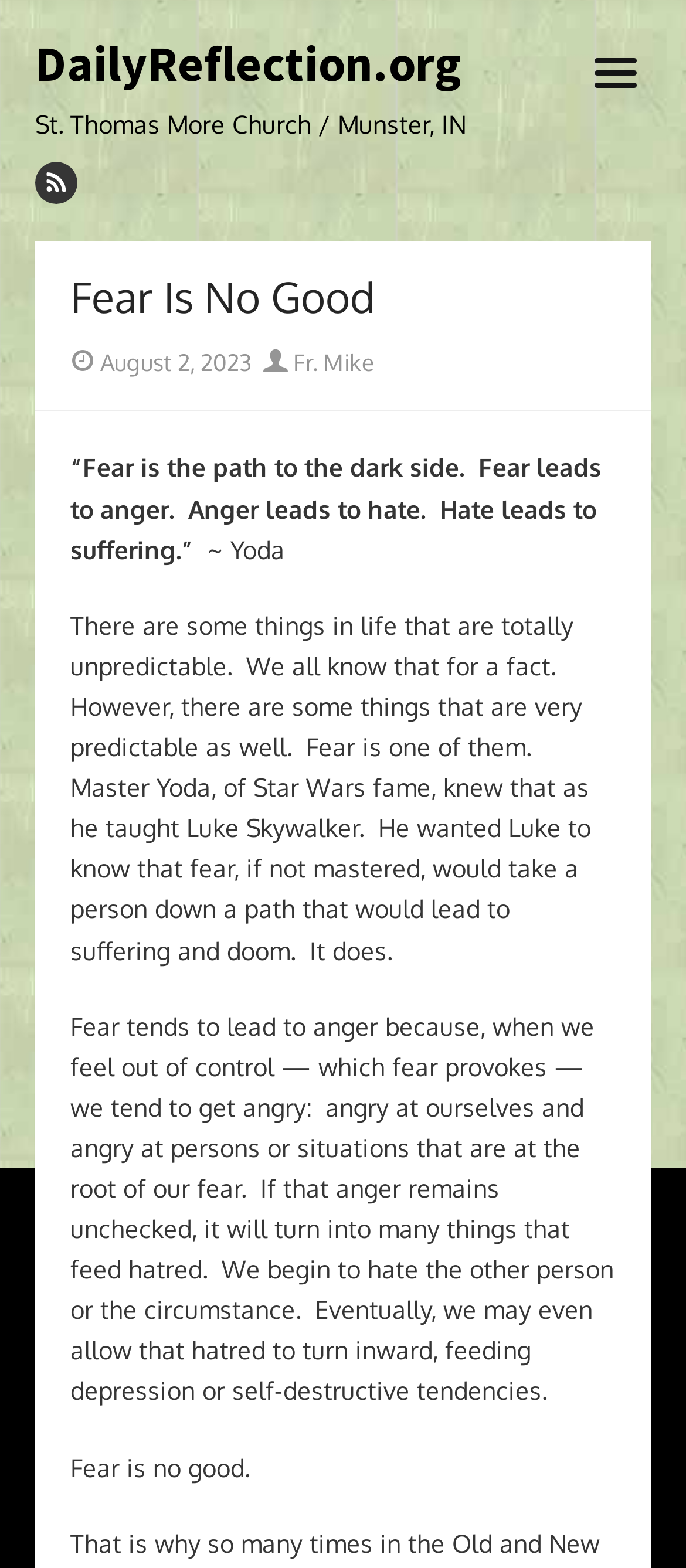Describe all the visual and textual components of the webpage comprehensively.

The webpage is titled "Fear Is No Good" and features a quote from Yoda at the top. The quote reads, "Fear is the path to the dark side. Fear leads to anger. Anger leads to hate. Hate leads to suffering." Below the quote, there is a brief introduction to the article, which discusses how fear can lead to anger, hatred, and ultimately suffering.

On the top-left corner of the page, there is a link to "DailyReflection.org" and a static text "St. Thomas More Church / Munster, IN". Next to it, there is a small link "M". On the top-right corner, there is a button to "open menu".

The main content of the page is divided into sections. The first section has a heading "Fear Is No Good" and displays the posting date "August 2, 2023" and the author "v Fr. Mike". Below this section, there is a long paragraph of text that discusses how fear can be unpredictable and how it can lead to anger and hatred if not mastered.

The next section of text continues the discussion on fear, explaining how it can provoke anger and eventually lead to hatred and suffering. The final section of text concludes with the statement "Fear is no good."

Throughout the page, there are no images, but there are several links and buttons that provide additional functionality.